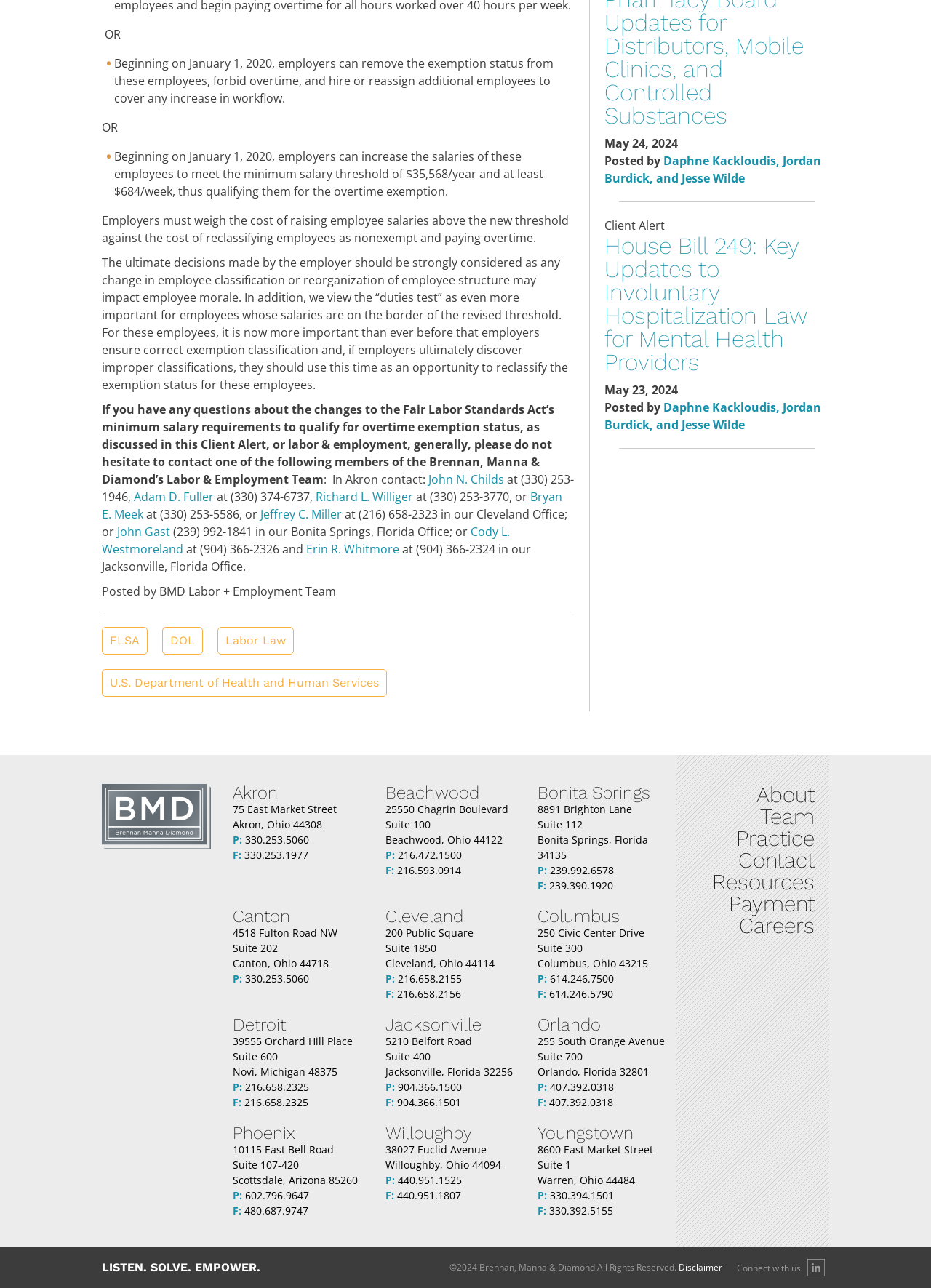Specify the bounding box coordinates of the area to click in order to execute this command: 'Call the Beachwood office'. The coordinates should consist of four float numbers ranging from 0 to 1, and should be formatted as [left, top, right, bottom].

[0.427, 0.658, 0.496, 0.669]